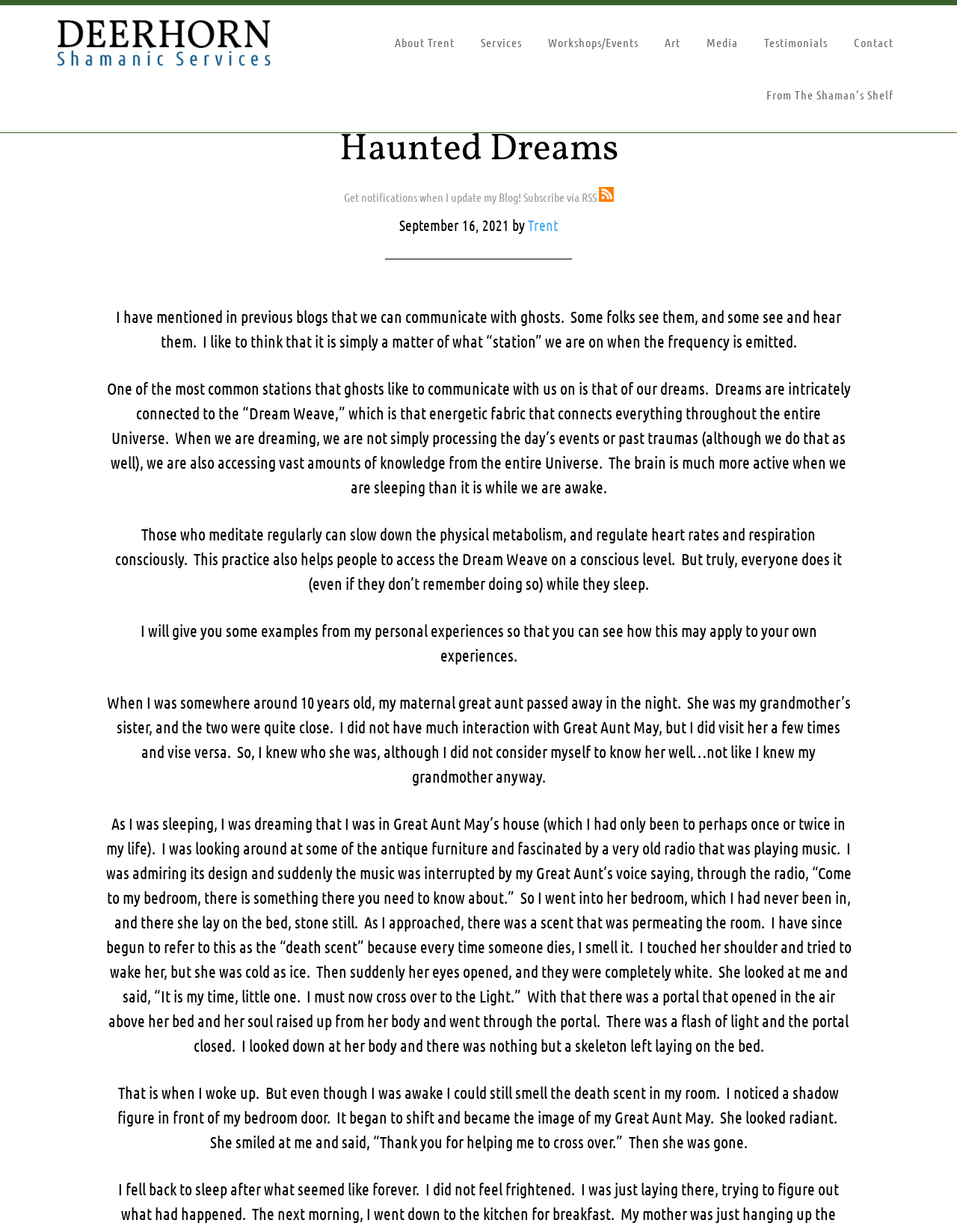Find the bounding box coordinates of the element I should click to carry out the following instruction: "Buy tickets".

None